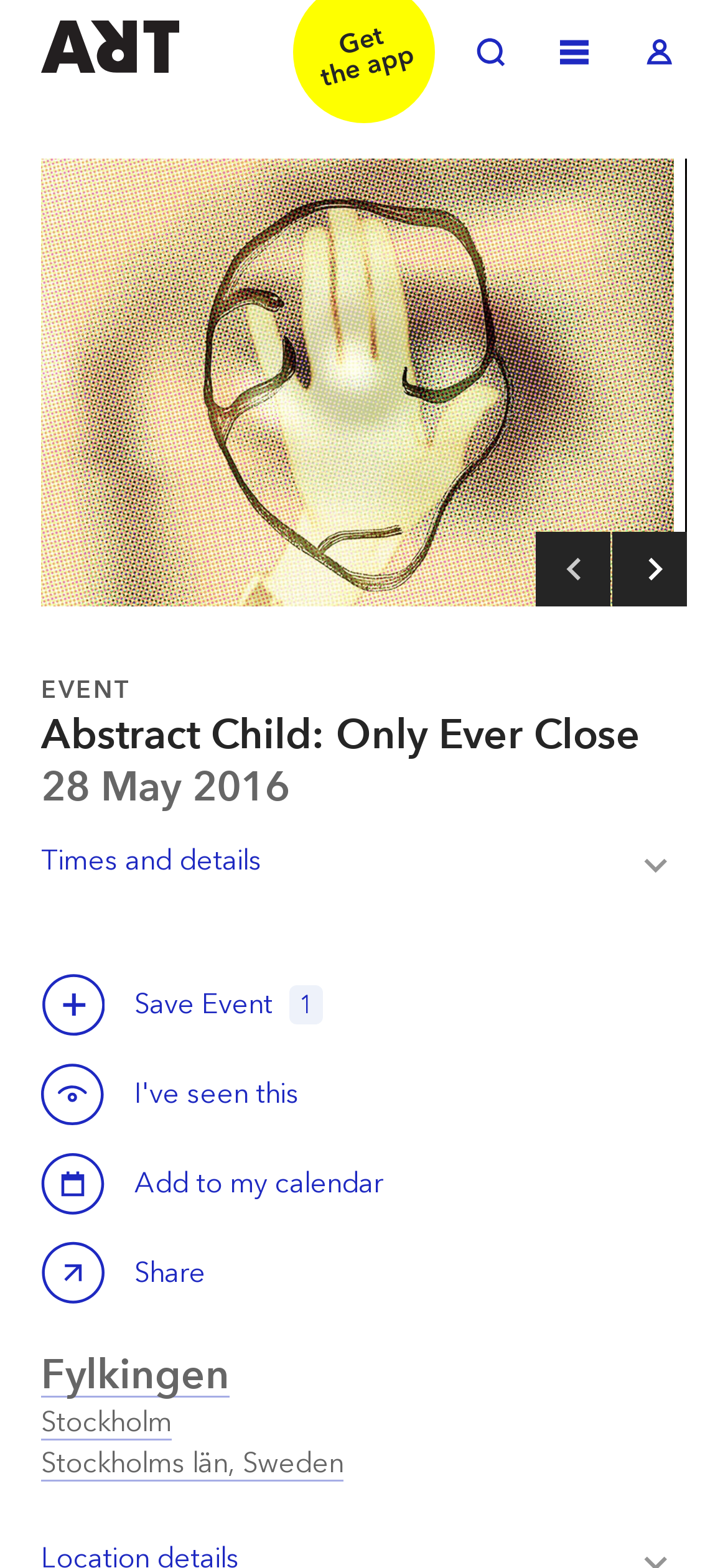Could you locate the bounding box coordinates for the section that should be clicked to accomplish this task: "Save this event".

[0.056, 0.62, 0.144, 0.66]